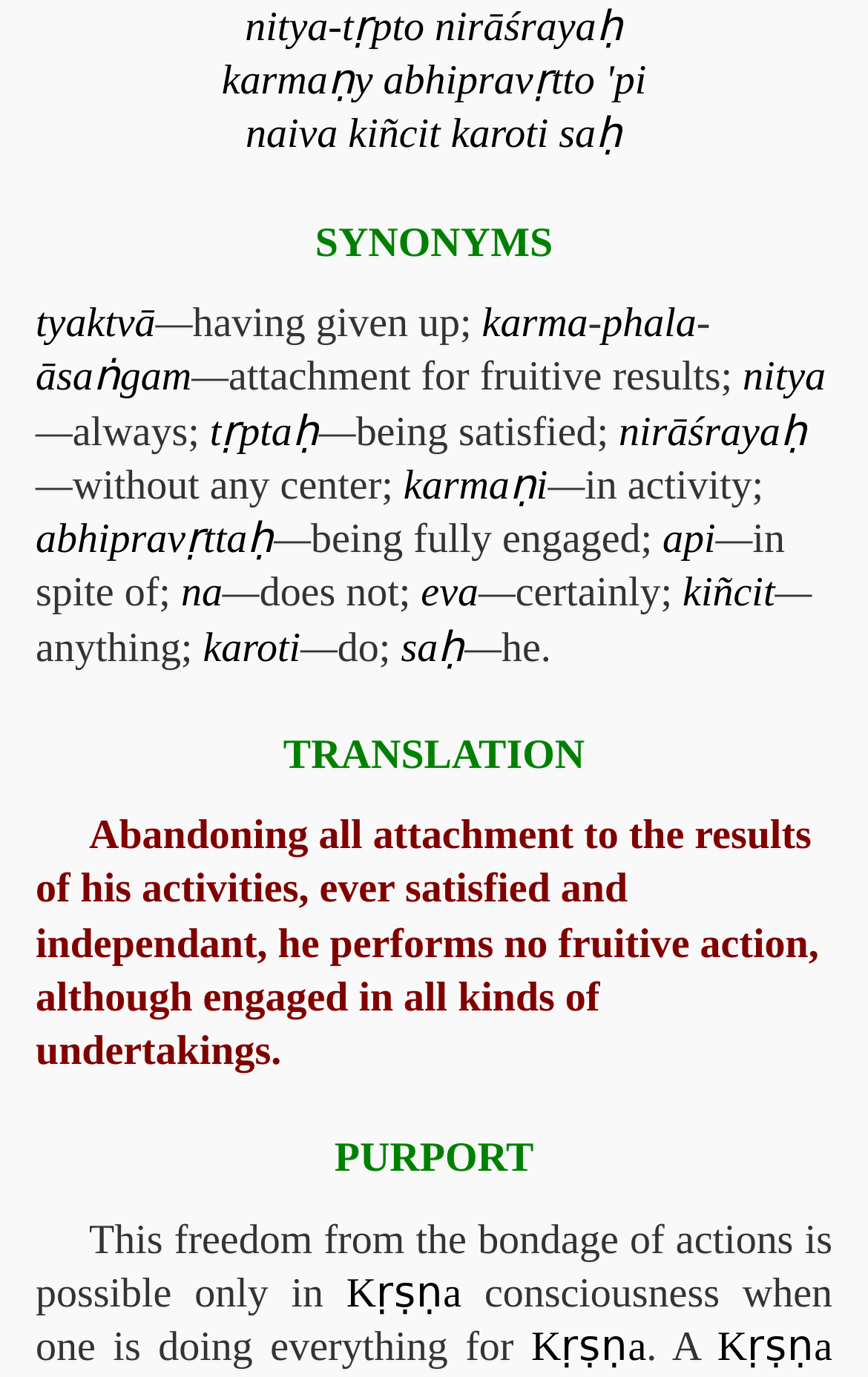Identify the bounding box for the described UI element: "Voiceup Pakistan".

None